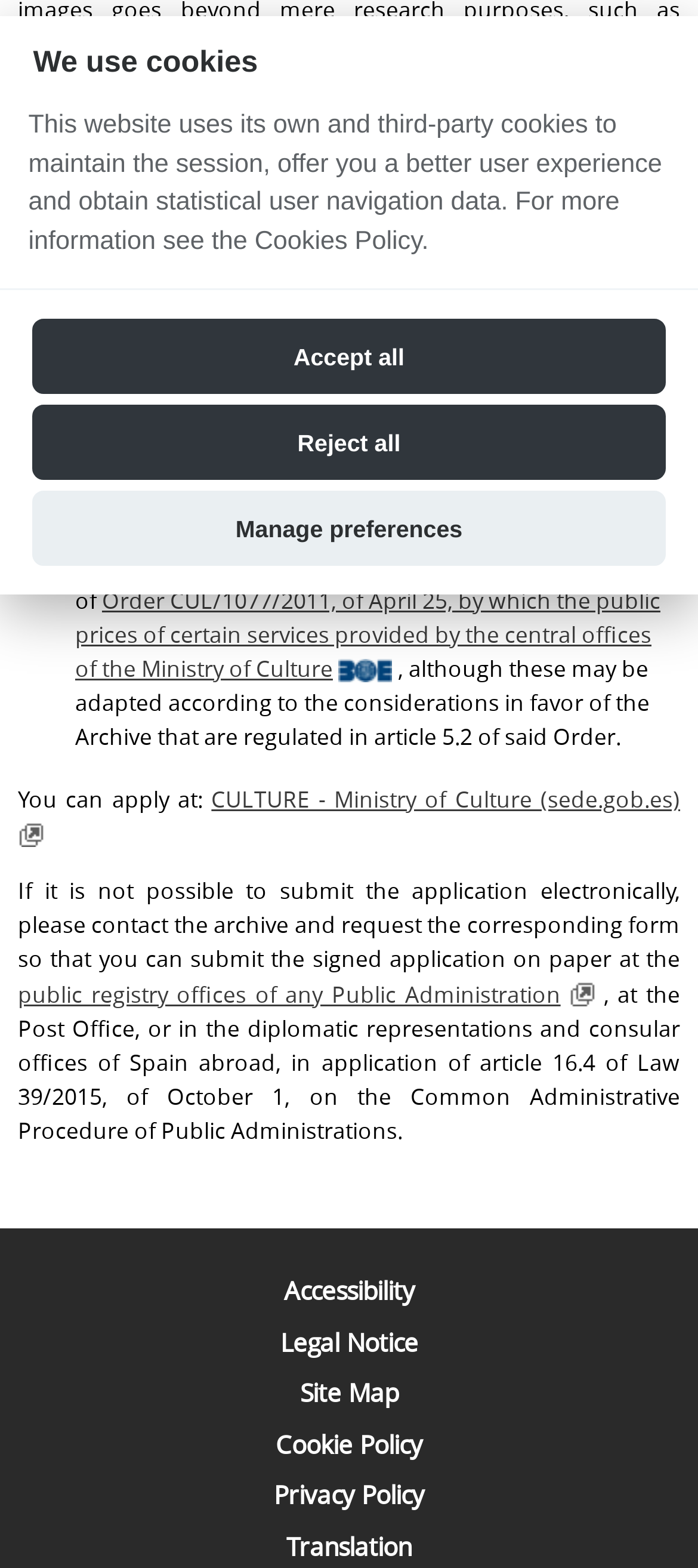Provide the bounding box coordinates for the UI element that is described by this text: "Translation". The coordinates should be in the form of four float numbers between 0 and 1: [left, top, right, bottom].

[0.41, 0.975, 0.59, 0.997]